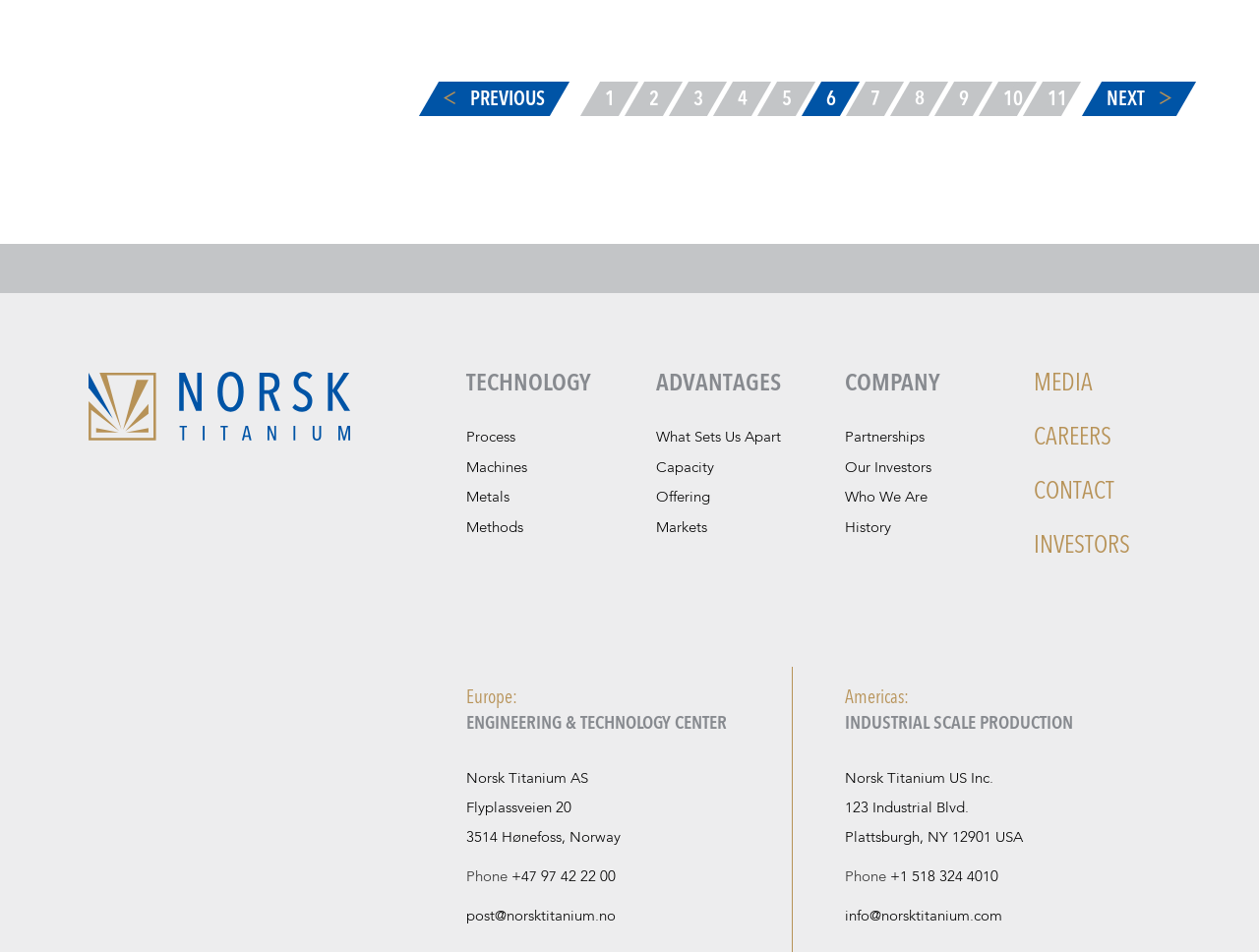Locate the bounding box coordinates of the element that should be clicked to fulfill the instruction: "Contact the Americas office".

[0.671, 0.811, 0.812, 0.888]